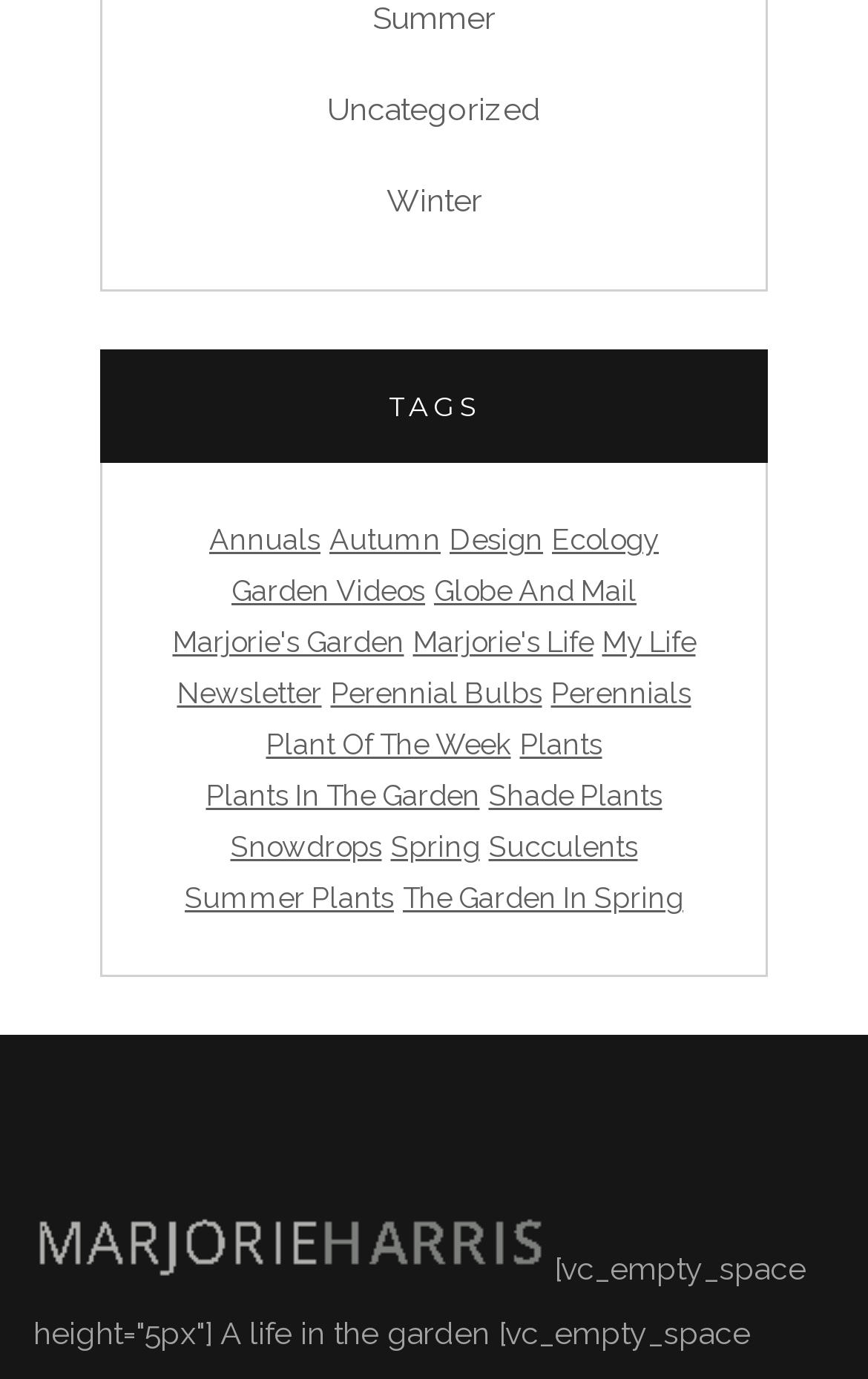Using the provided element description "Spring", determine the bounding box coordinates of the UI element.

[0.45, 0.604, 0.553, 0.625]